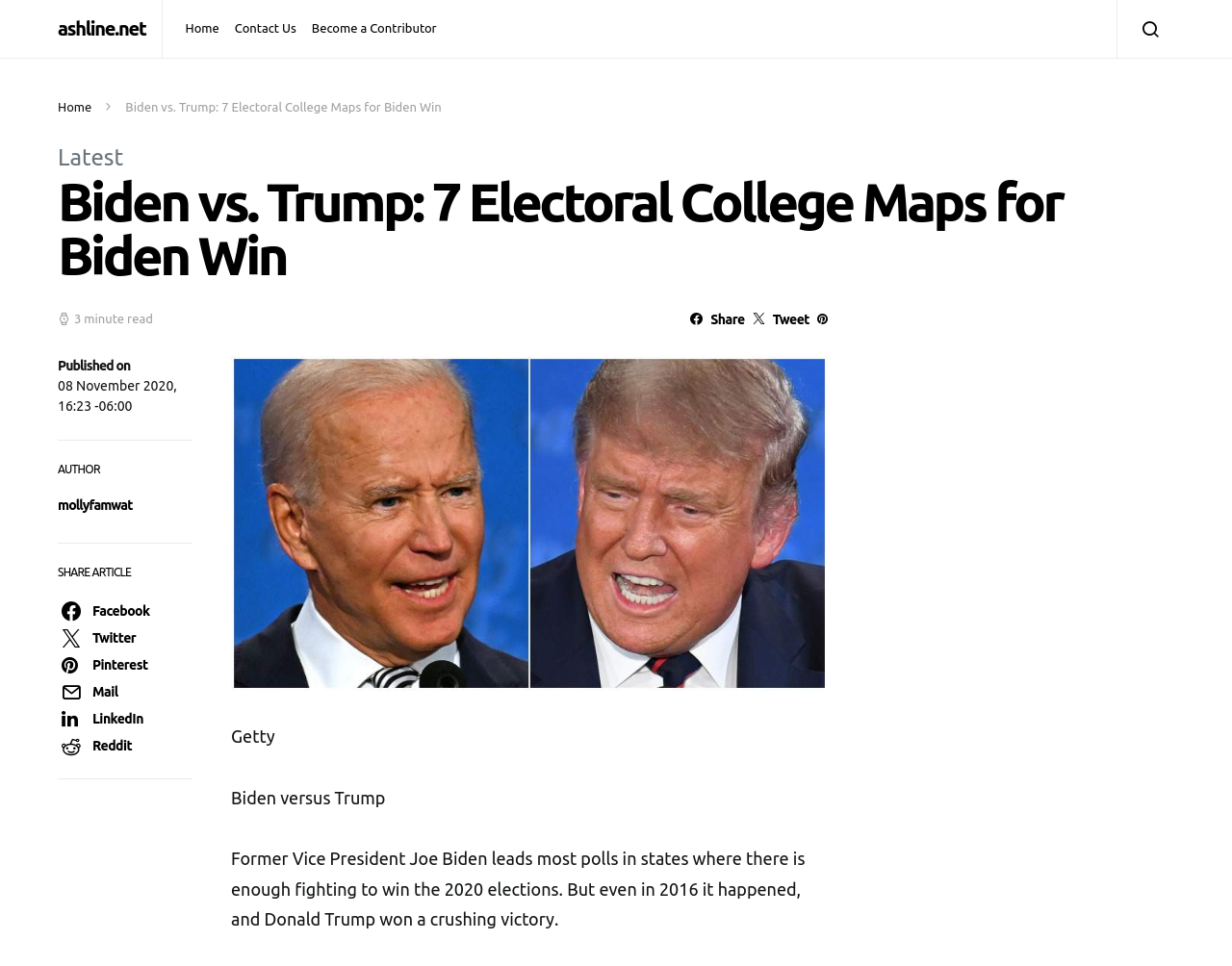Please identify the bounding box coordinates of the element I need to click to follow this instruction: "go to home page".

[0.15, 0.0, 0.184, 0.06]